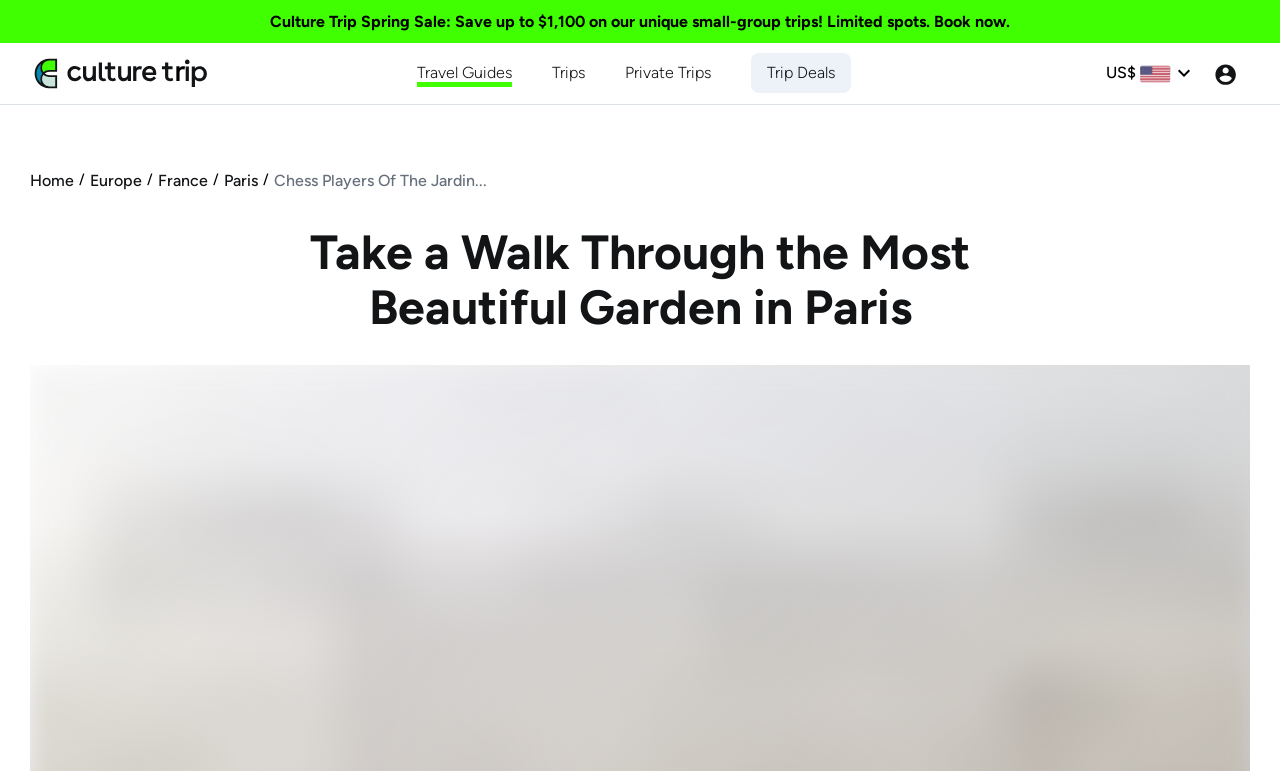Using the details in the image, give a detailed response to the question below:
How many images are there in the top navigation bar?

I counted the number of images in the top navigation bar, which are the 'culture trip logo full' image, the 'currency icon' image, and another image. There are 3 images in total.